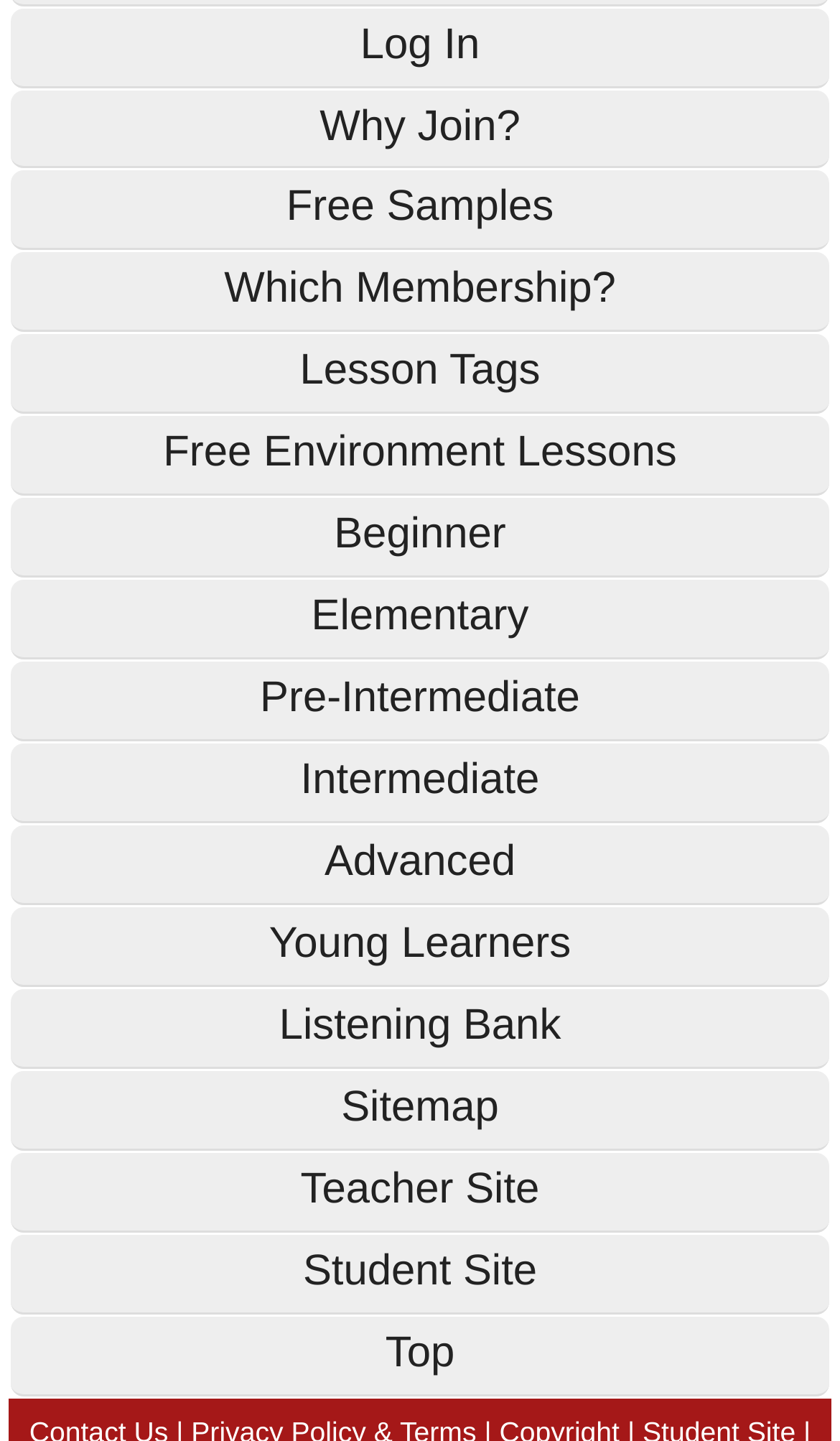Answer the question in one word or a short phrase:
What is the last link on the webpage?

Top